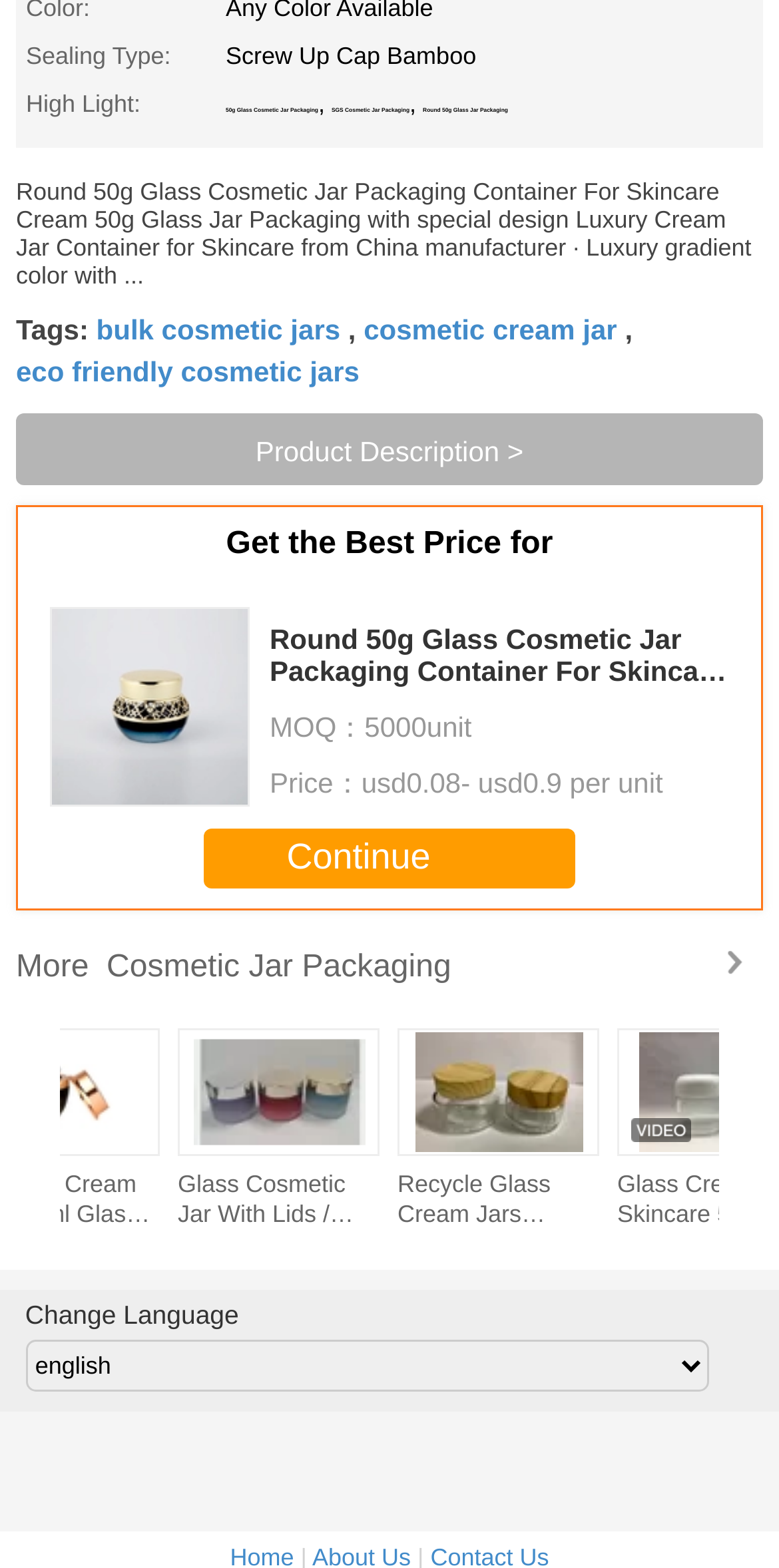Locate the bounding box coordinates of the segment that needs to be clicked to meet this instruction: "Continue to the next step".

[0.262, 0.528, 0.738, 0.566]